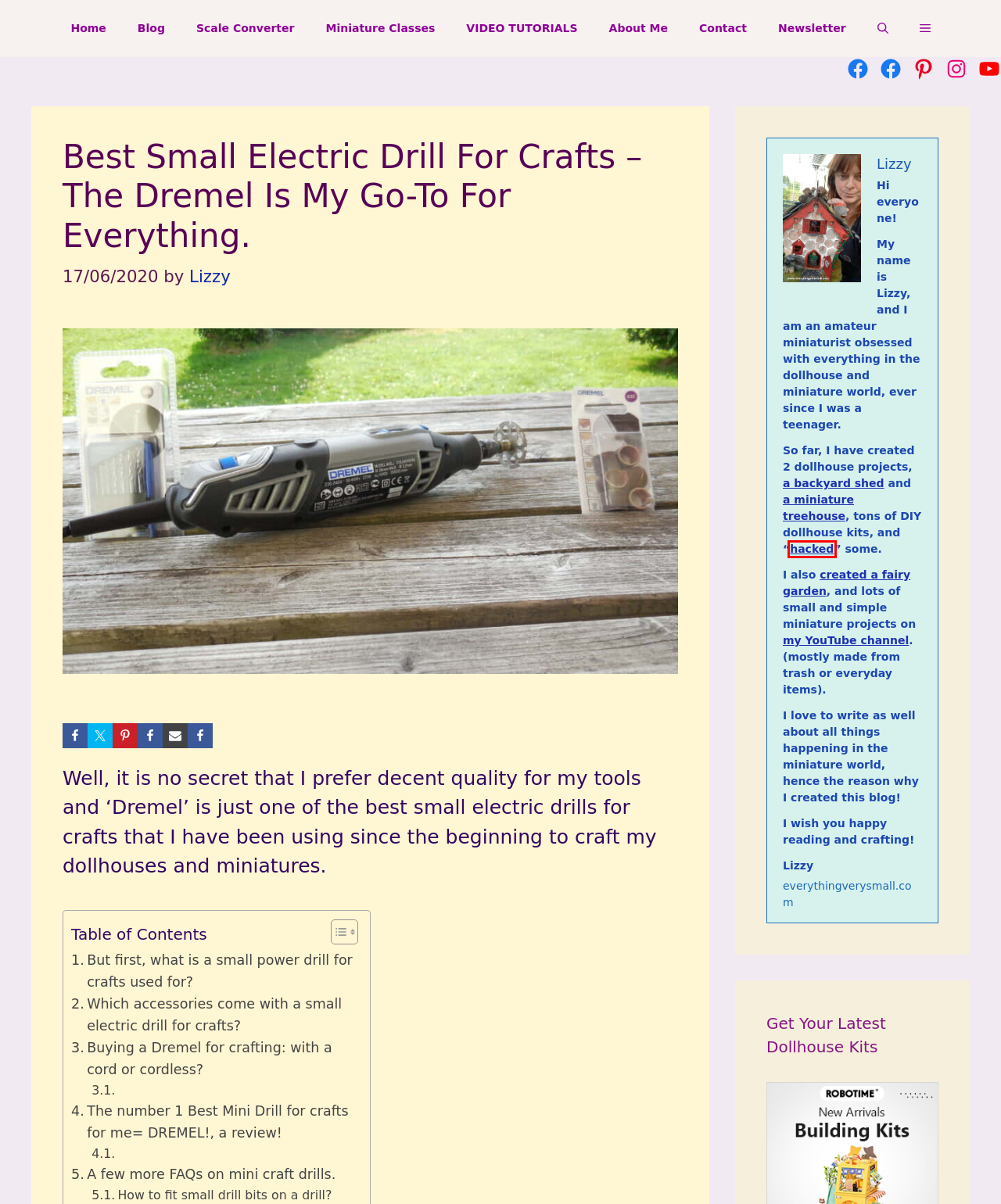Look at the screenshot of a webpage where a red rectangle bounding box is present. Choose the webpage description that best describes the new webpage after clicking the element inside the red bounding box. Here are the candidates:
A. My Favorite courses by everythingverysmall | Domestika
B. Homepage - Welcome To My World Of Dollhouses And Miniatures!
C. How I Created A Wooden Fairy House For My Fairy Garden In 7 Steps. -
D. Small Backyard Shed-My Personal Work -
E. Join Our Community. - Welcome To My World Of Dollhouses And Miniatures!
F. About Me. - Welcome To My World Of Dollhouses And Miniatures!
G. Robotime DIY Miniature House Simon's Coffee -I Totally Hacked It! -
H. My Mini Treehouse- A Treehouse In Miniature Size -

G